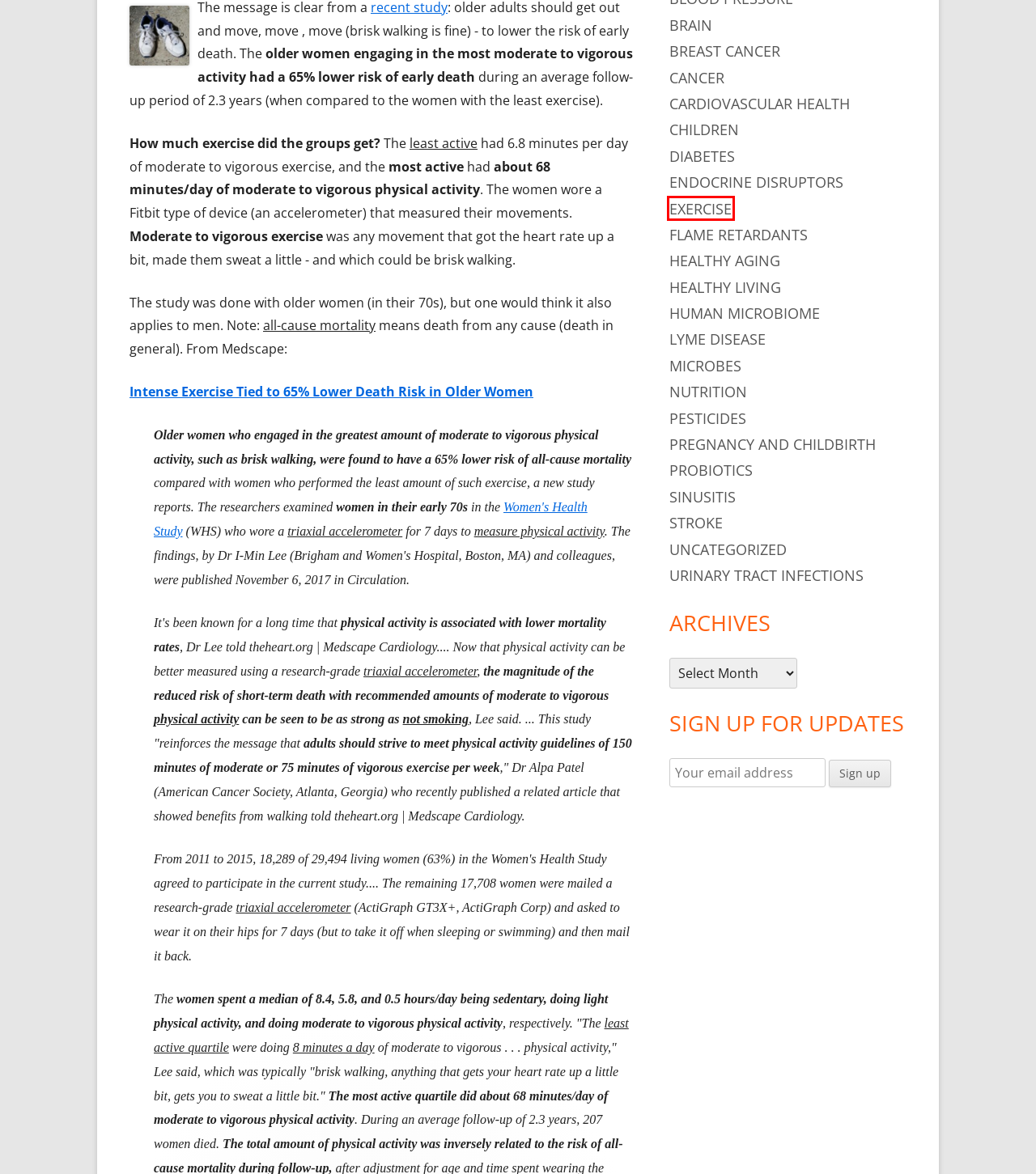Take a look at the provided webpage screenshot featuring a red bounding box around an element. Select the most appropriate webpage description for the page that loads after clicking on the element inside the red bounding box. Here are the candidates:
A. Uncategorized – Lacto Bacto
B. Lyme Disease – Lacto Bacto
C. Exercise – Lacto Bacto
D. microbes – Lacto Bacto
E. flame retardants – Lacto Bacto
F. healthy living – Lacto Bacto
G. diabetes – Lacto Bacto
H. children – Lacto Bacto

C